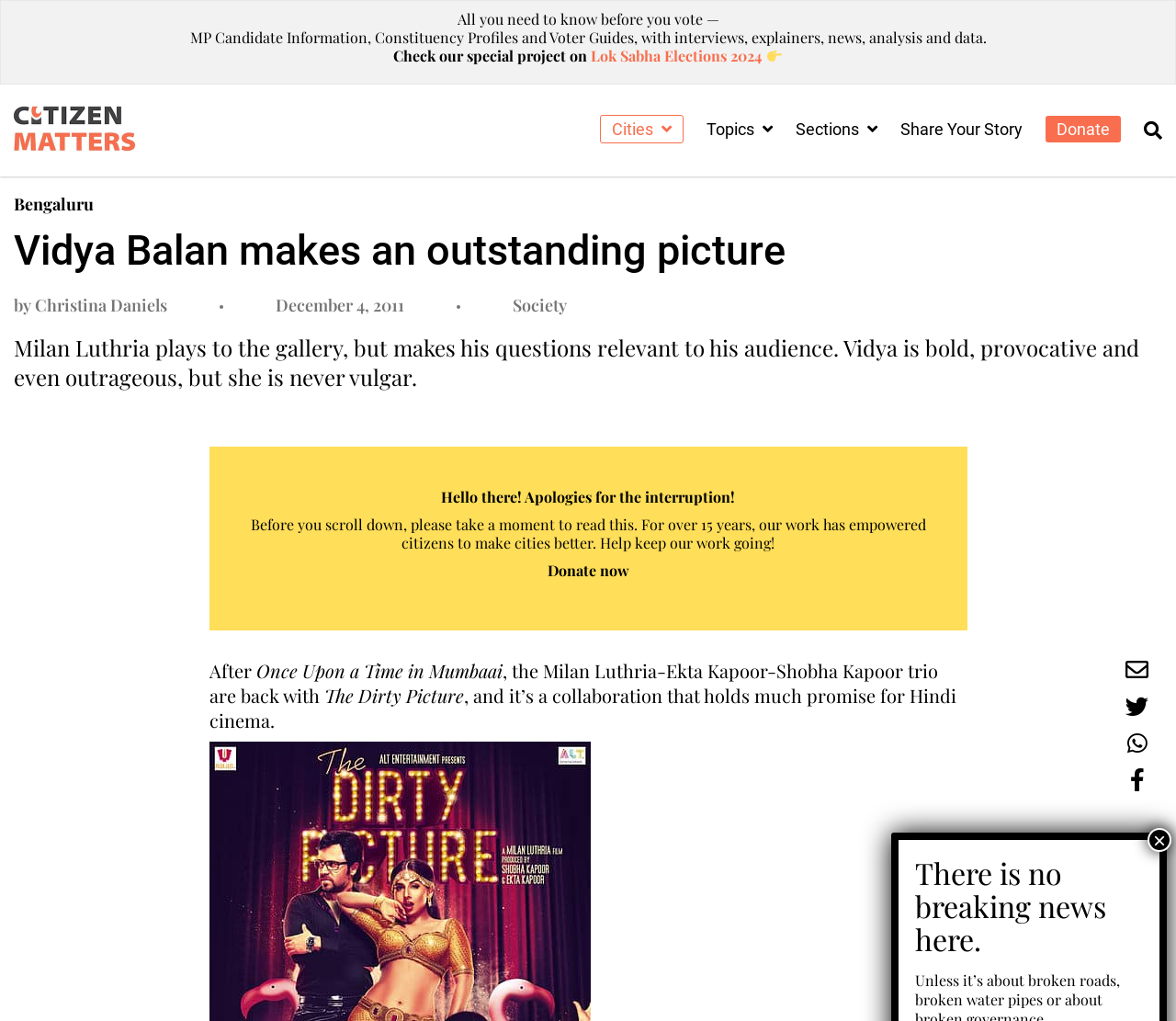Find the bounding box coordinates for the area that should be clicked to accomplish the instruction: "Donate to support the work".

[0.889, 0.113, 0.953, 0.14]